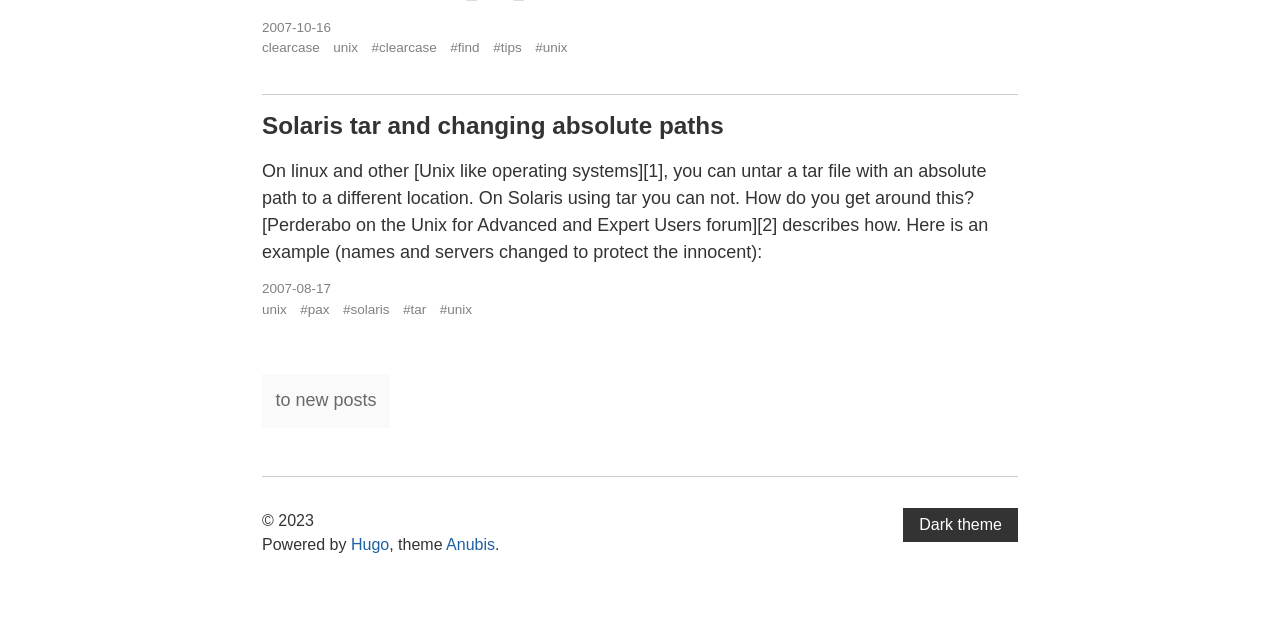Using the element description: "to new posts", determine the bounding box coordinates. The coordinates should be in the format [left, top, right, bottom], with values between 0 and 1.

[0.215, 0.61, 0.294, 0.643]